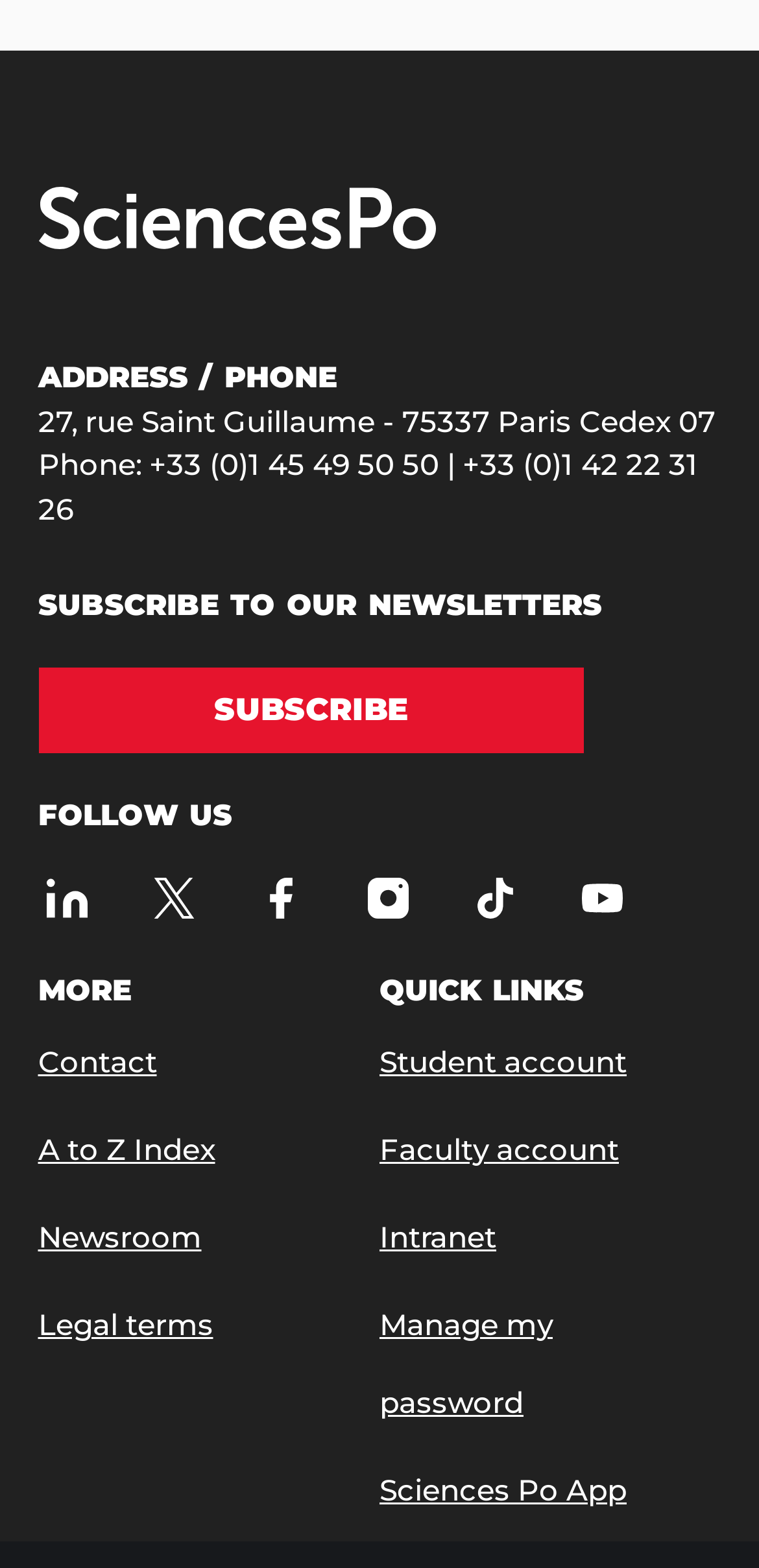Respond to the question below with a single word or phrase:
What is the phone number of Sciences Po?

+33 (0)1 45 49 50 50